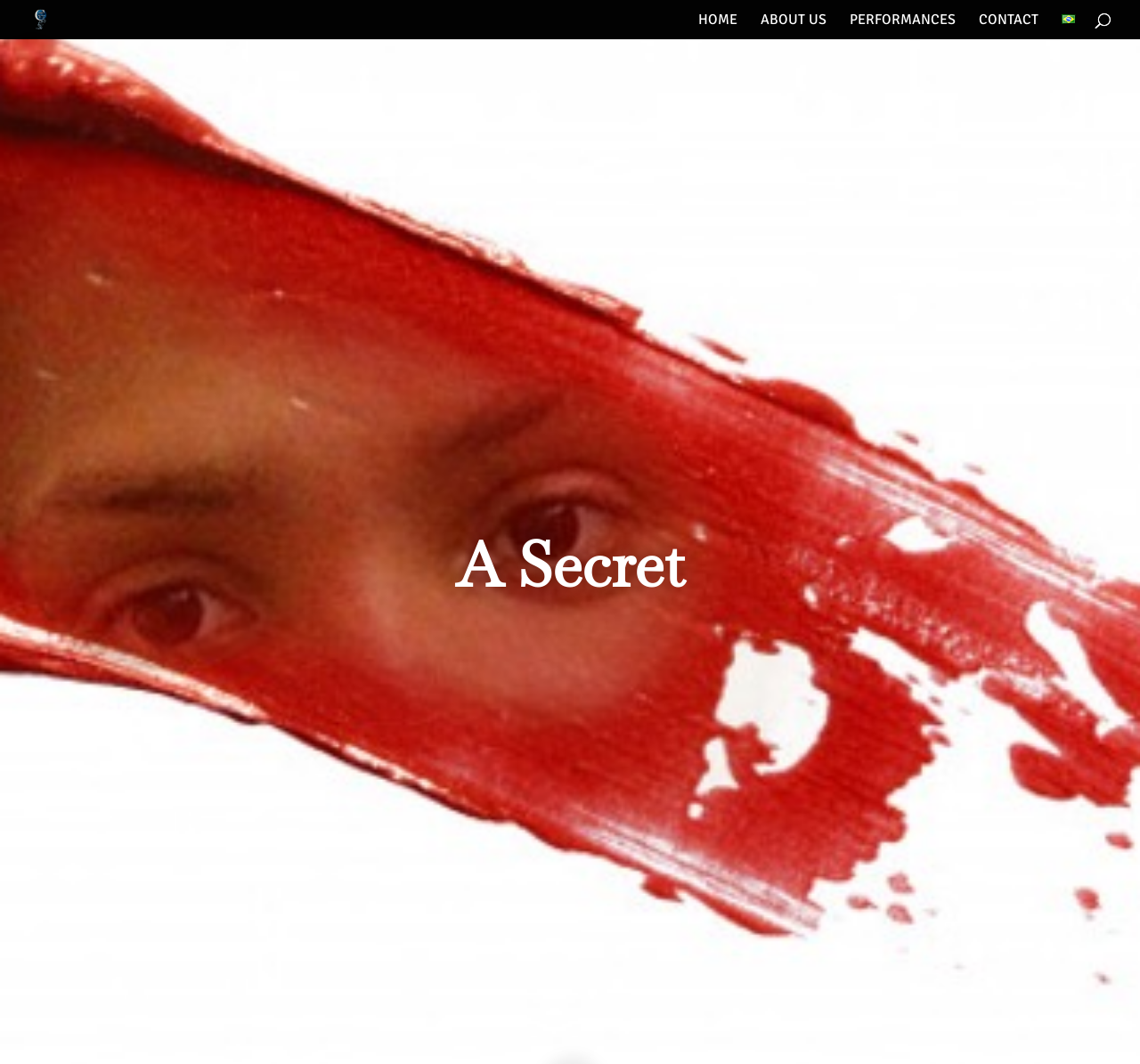Answer the question in a single word or phrase:
What is the title of the current page?

A Secret